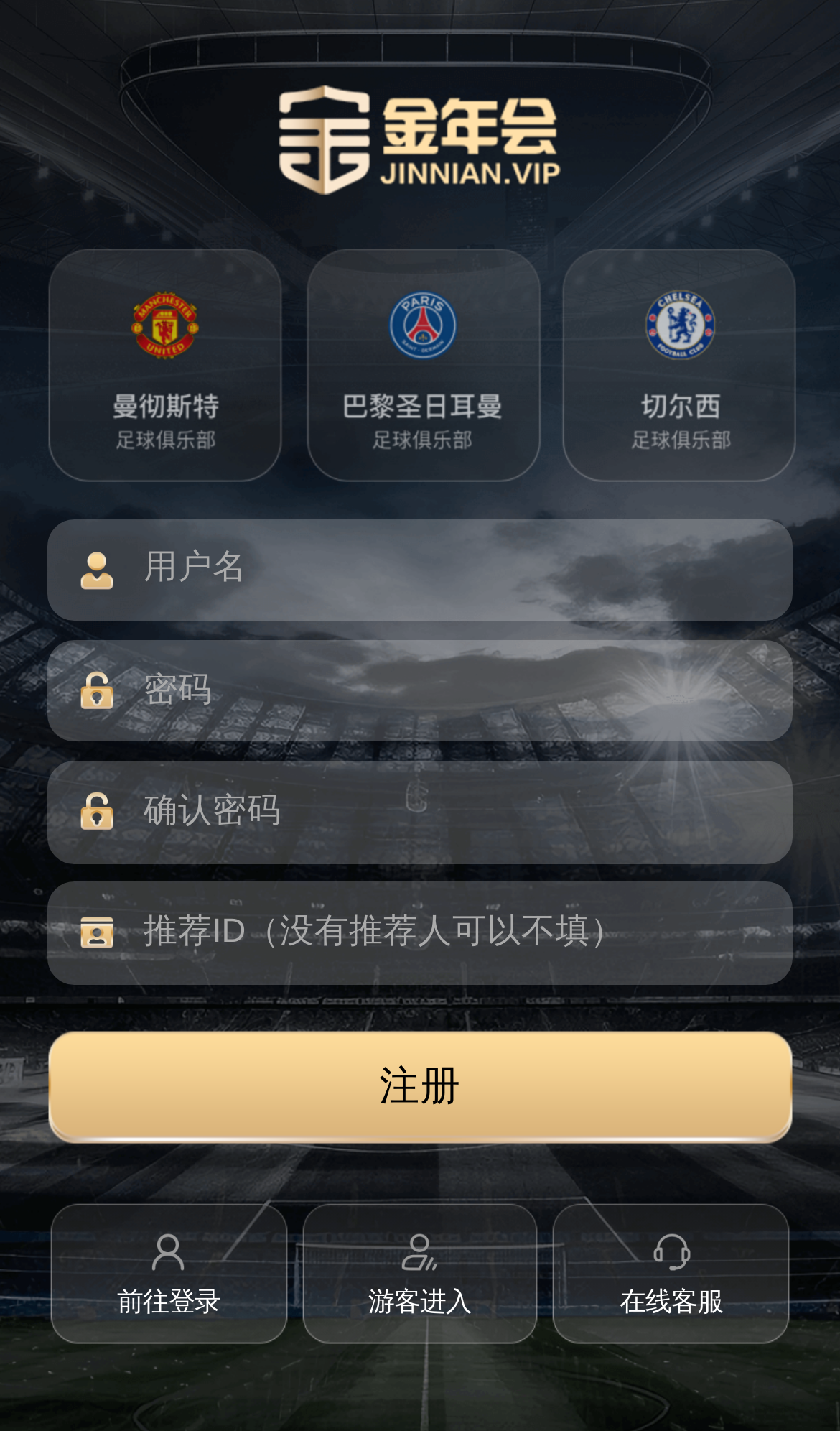Pinpoint the bounding box coordinates of the clickable area necessary to execute the following instruction: "Login to the account". The coordinates should be given as four float numbers between 0 and 1, namely [left, top, right, bottom].

None